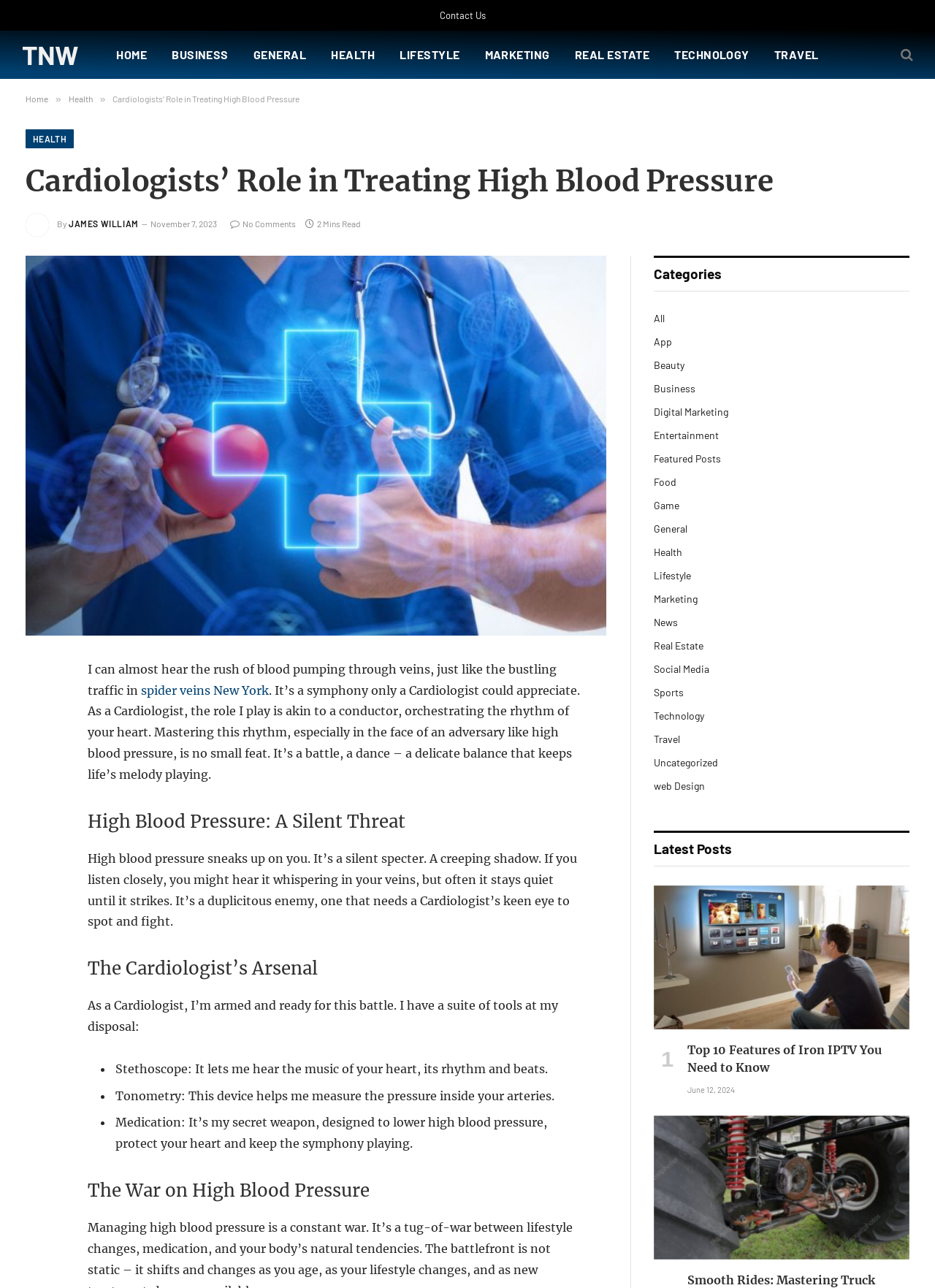Identify the bounding box coordinates of the clickable region to carry out the given instruction: "View the latest post 'Iron IPTV'".

[0.699, 0.687, 0.973, 0.799]